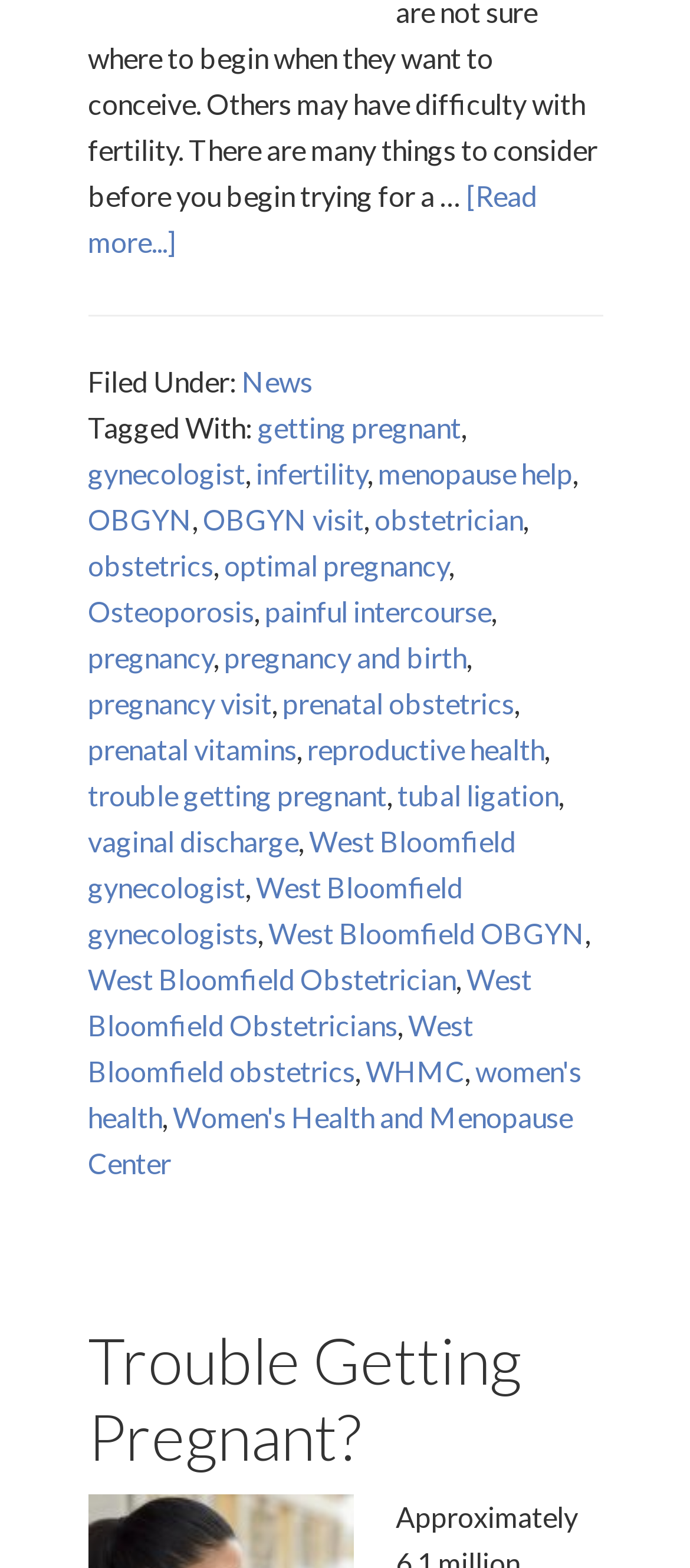Find the bounding box coordinates of the element to click in order to complete the given instruction: "Get information about pregnancy and birth."

[0.324, 0.408, 0.676, 0.429]